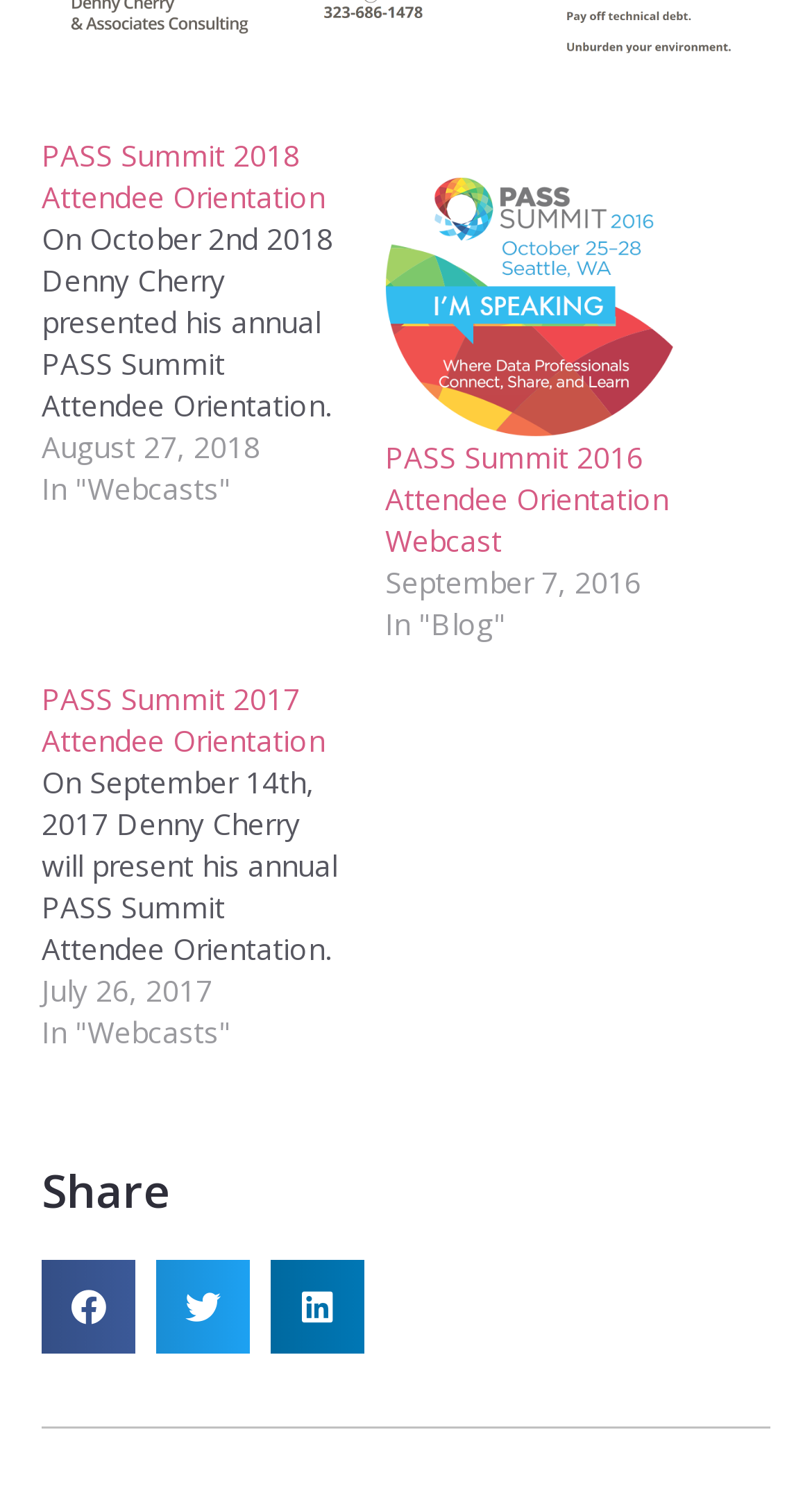Determine the coordinates of the bounding box that should be clicked to complete the instruction: "Click on PASS Summit 2018 Attendee Orientation". The coordinates should be represented by four float numbers between 0 and 1: [left, top, right, bottom].

[0.051, 0.09, 0.474, 0.339]